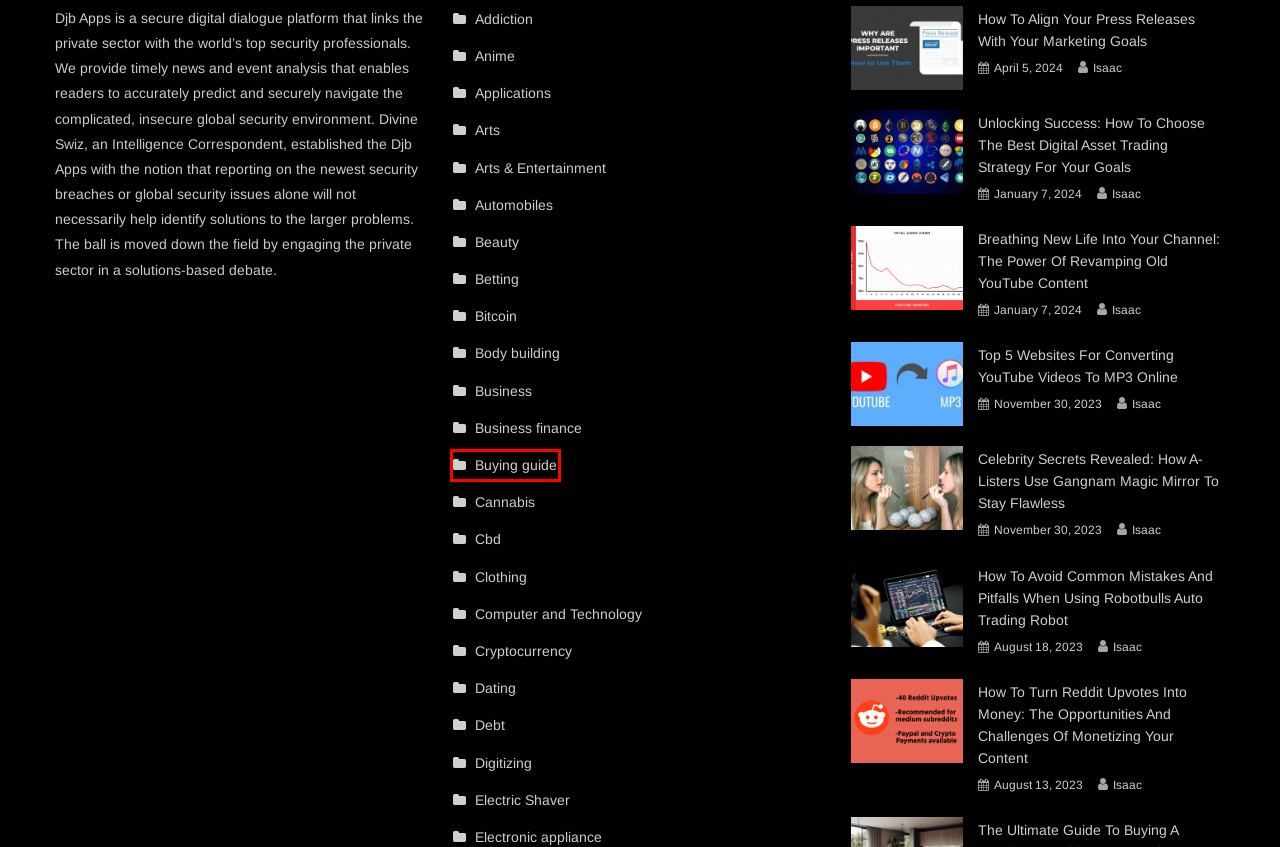Review the webpage screenshot provided, noting the red bounding box around a UI element. Choose the description that best matches the new webpage after clicking the element within the bounding box. The following are the options:
A. Arts & Entertainment - Djb Apps
B. Cryptocurrency - Djb Apps
C. Bitcoin - Djb Apps
D. Business - Djb Apps
E. Buying guide - Djb Apps
F. Electric Shaver - Djb Apps
G. Clothing - Djb Apps
H. Computer and Technology - Djb Apps

E